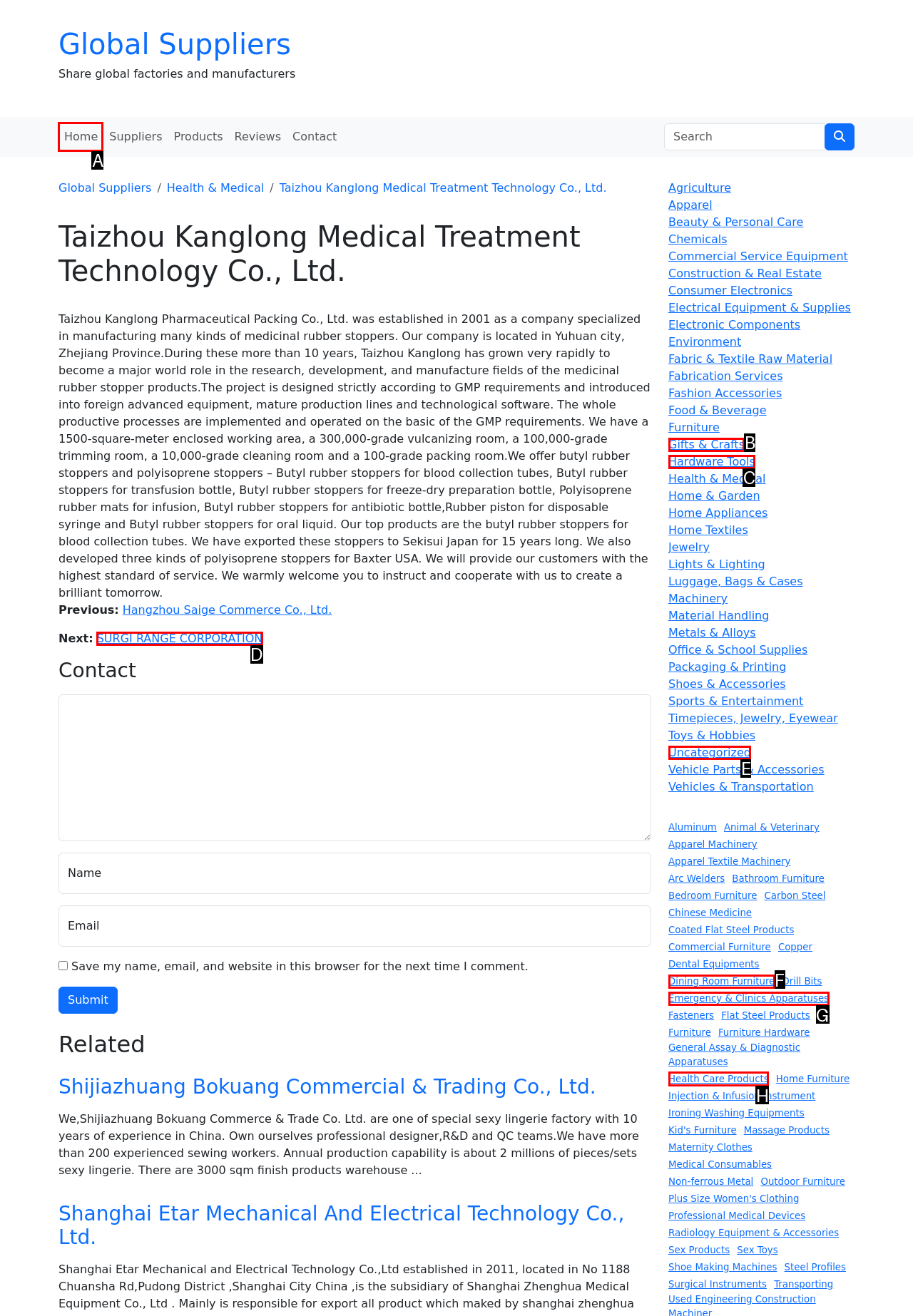Determine the letter of the element I should select to fulfill the following instruction: Go to Home page. Just provide the letter.

A